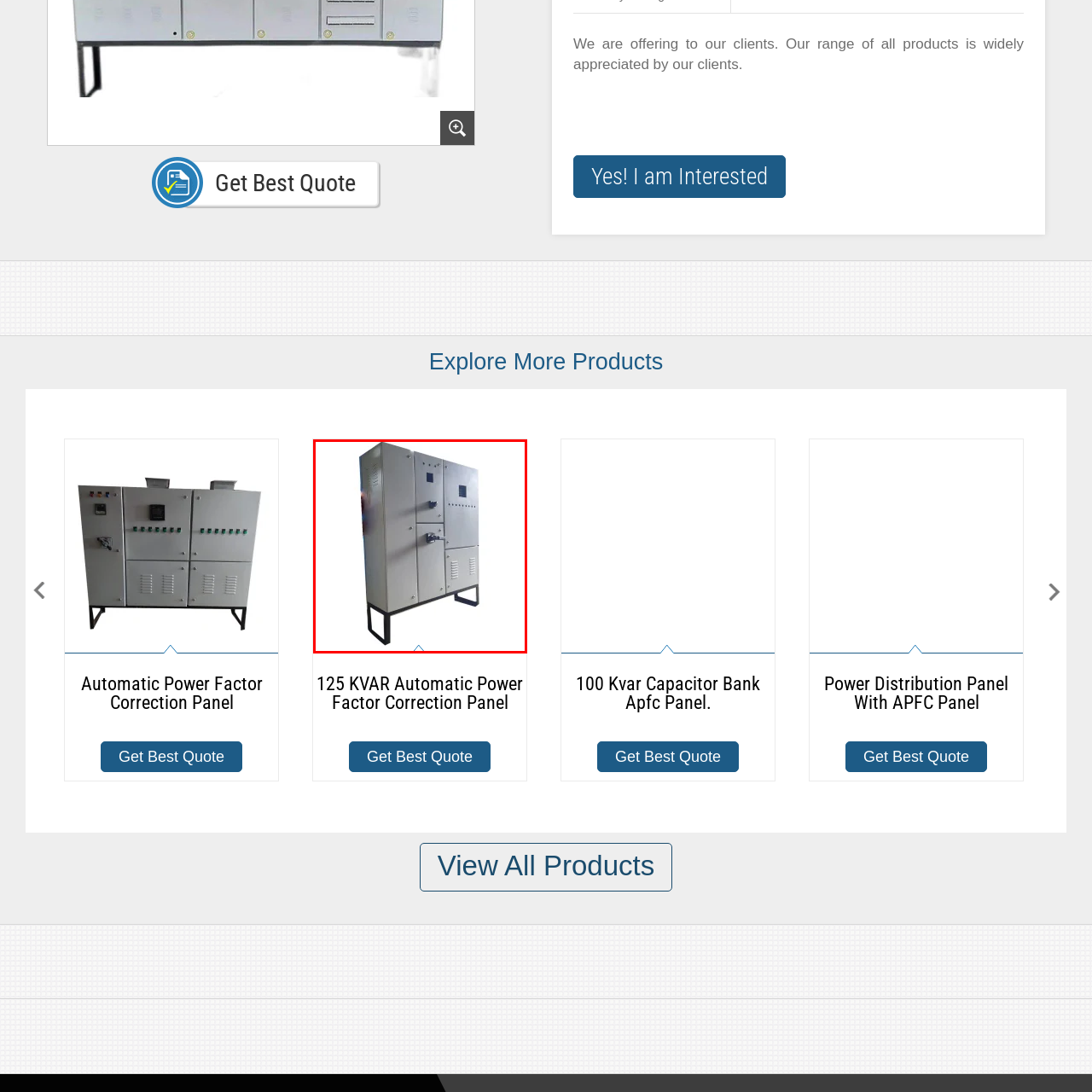Examine the image inside the red bounding box and deliver a thorough answer to the question that follows, drawing information from the image: Where is this type of panel particularly appreciated?

The Automatic Power Factor Correction Panel is particularly appreciated in industrial and commercial environments due to its role in reducing energy losses and enhancing system performance, making it an essential device in these settings.